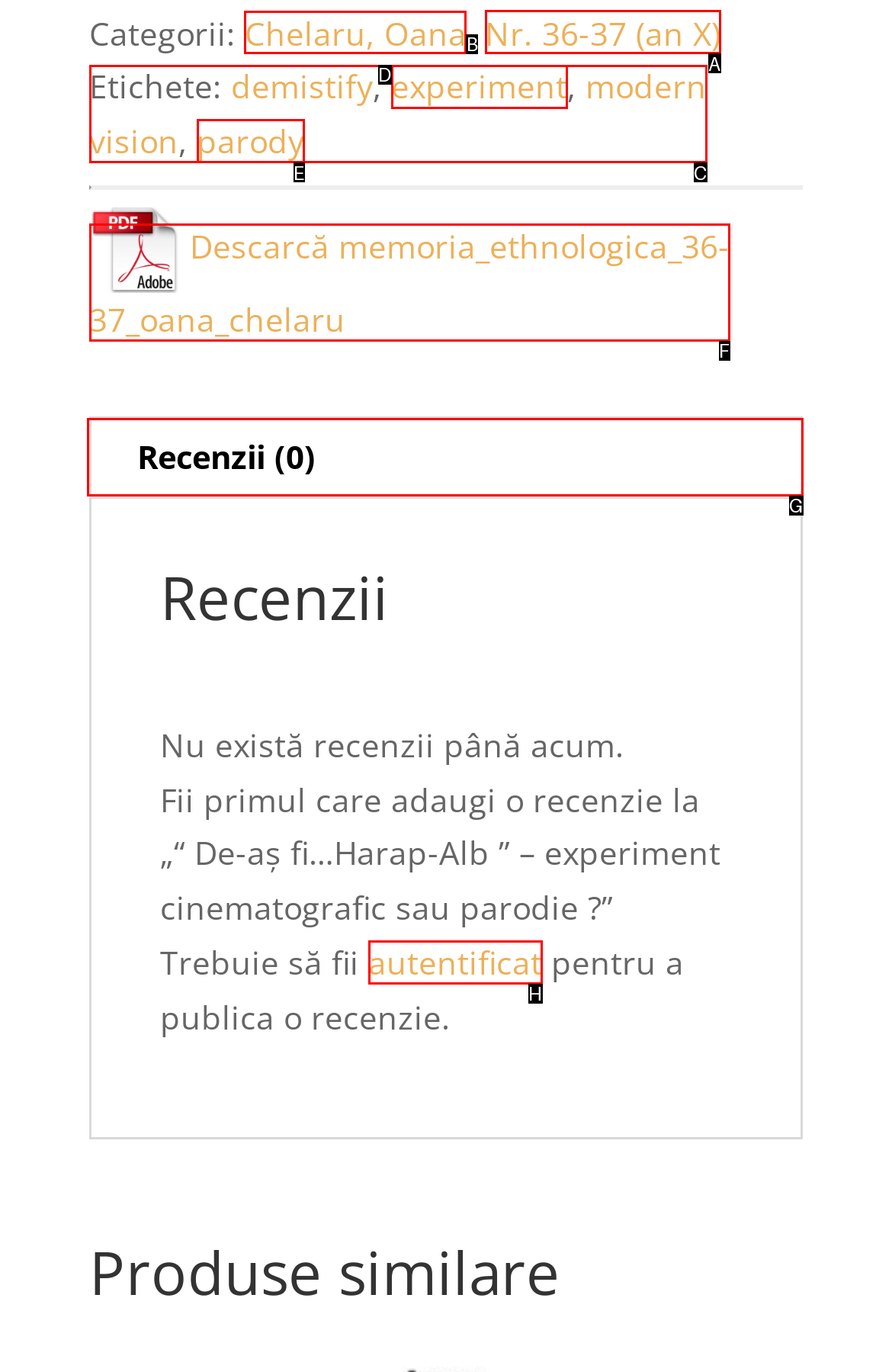Which UI element's letter should be clicked to achieve the task: Click on the link to view the author's profile
Provide the letter of the correct choice directly.

B